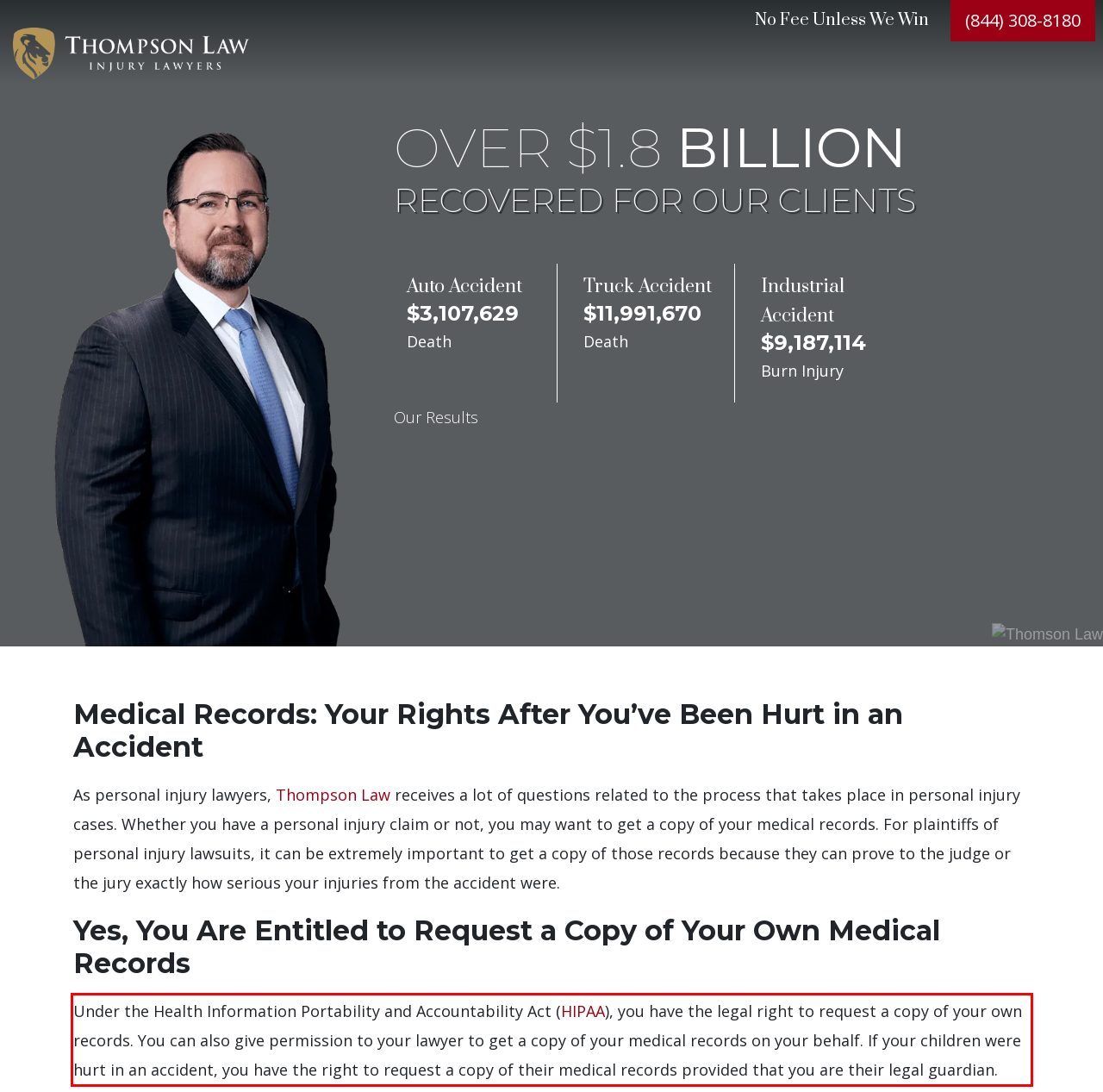Please examine the screenshot of the webpage and read the text present within the red rectangle bounding box.

Under the Health Information Portability and Accountability Act (HIPAA), you have the legal right to request a copy of your own records. You can also give permission to your lawyer to get a copy of your medical records on your behalf. If your children were hurt in an accident, you have the right to request a copy of their medical records provided that you are their legal guardian.